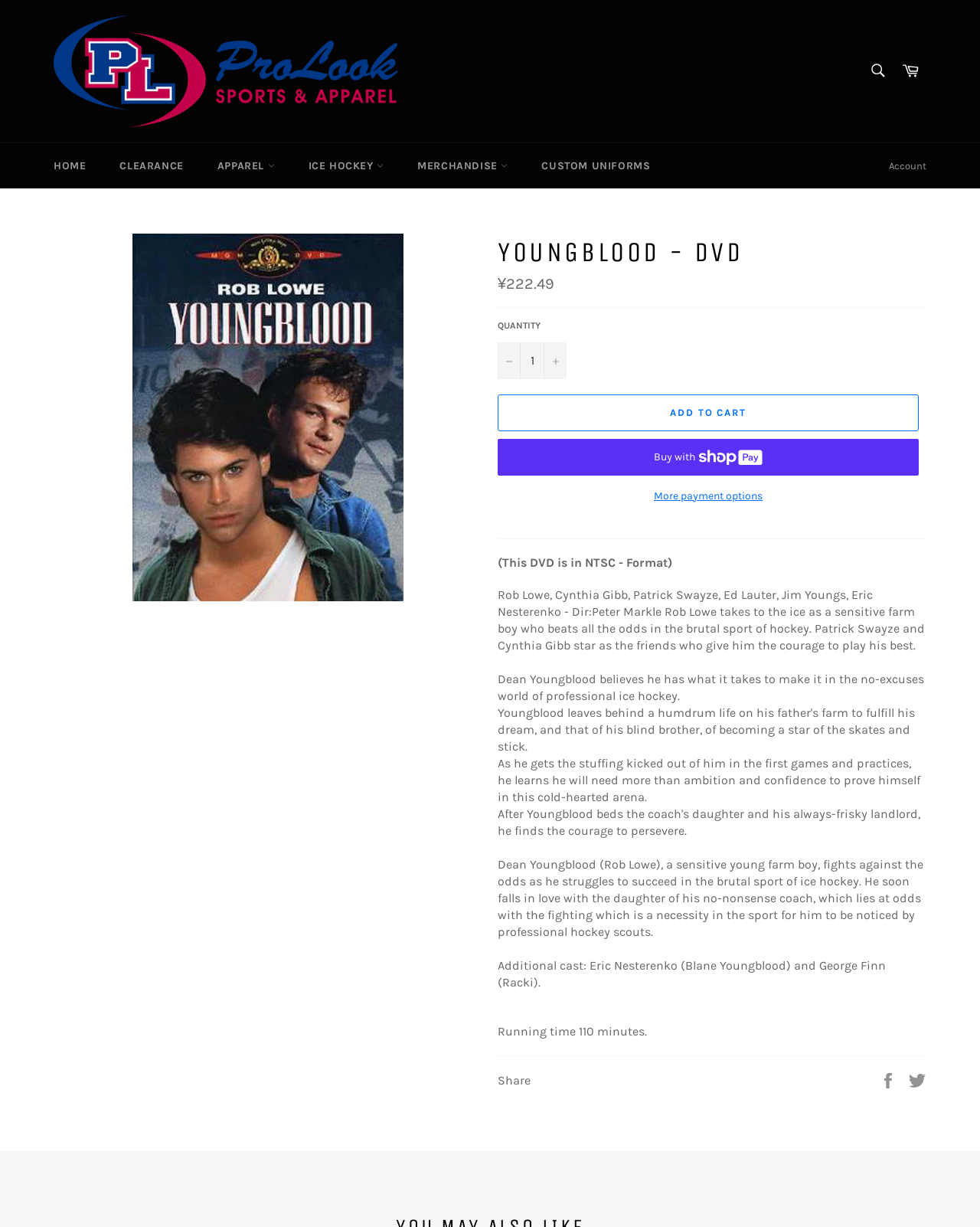Look at the image and answer the question in detail:
What is the price of the DVD?

The question asks for the price of the DVD, which can be found in the StaticText '¥222.49' next to the 'Regular price' text.